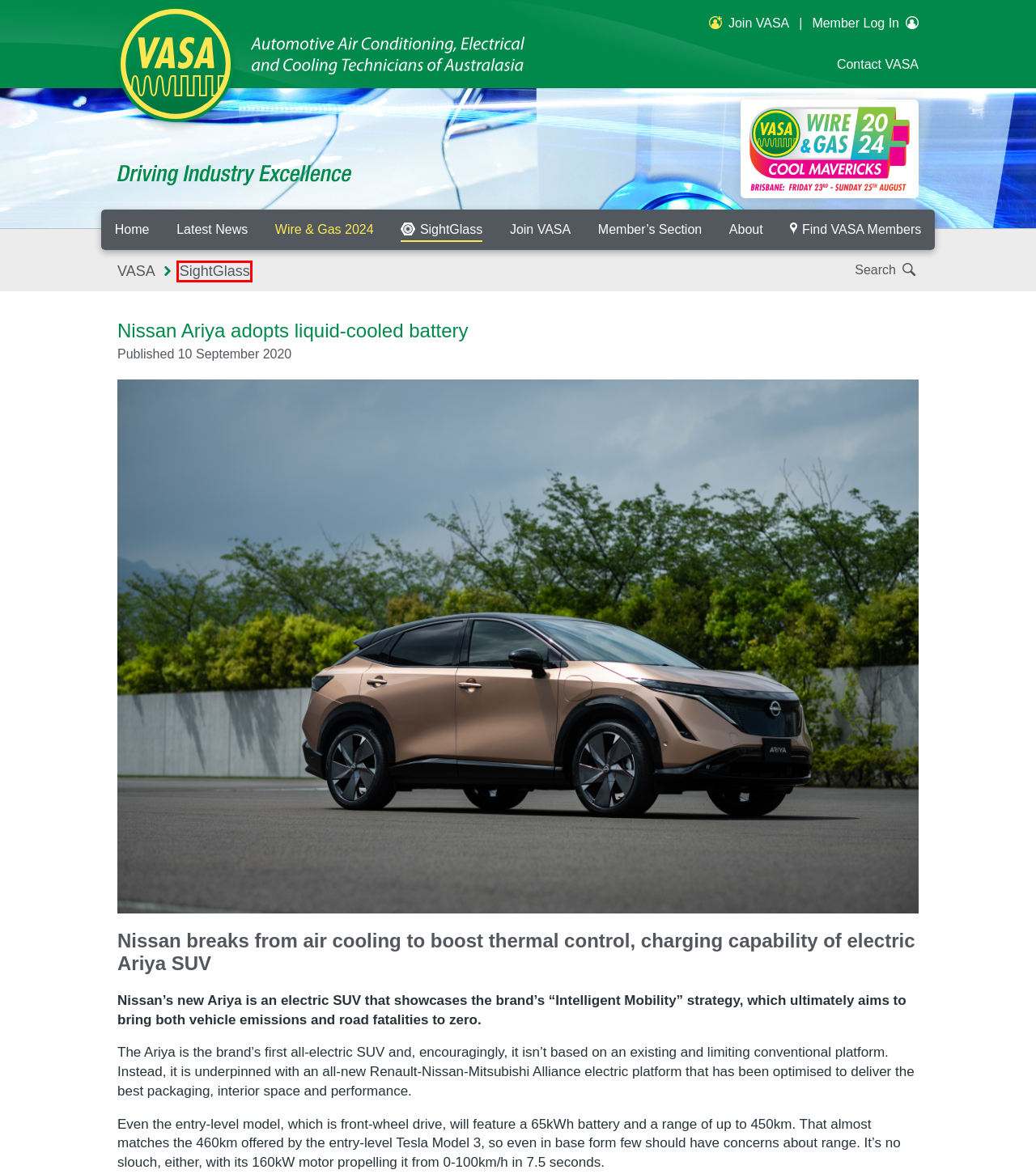You are looking at a webpage screenshot with a red bounding box around an element. Pick the description that best matches the new webpage after interacting with the element in the red bounding box. The possible descriptions are:
A. Join VASA – VASA
B. Member’s Section – VASA
C. Contact VASA – VASA
D. Latest News – VASA
E. VASA – Automotive air conditioning, electrical and cooling technicians of Australasia
F. SightGlass – VASA
G. Find VASA Members – VASA
H. Wire & Gas 2024 | VASA

F